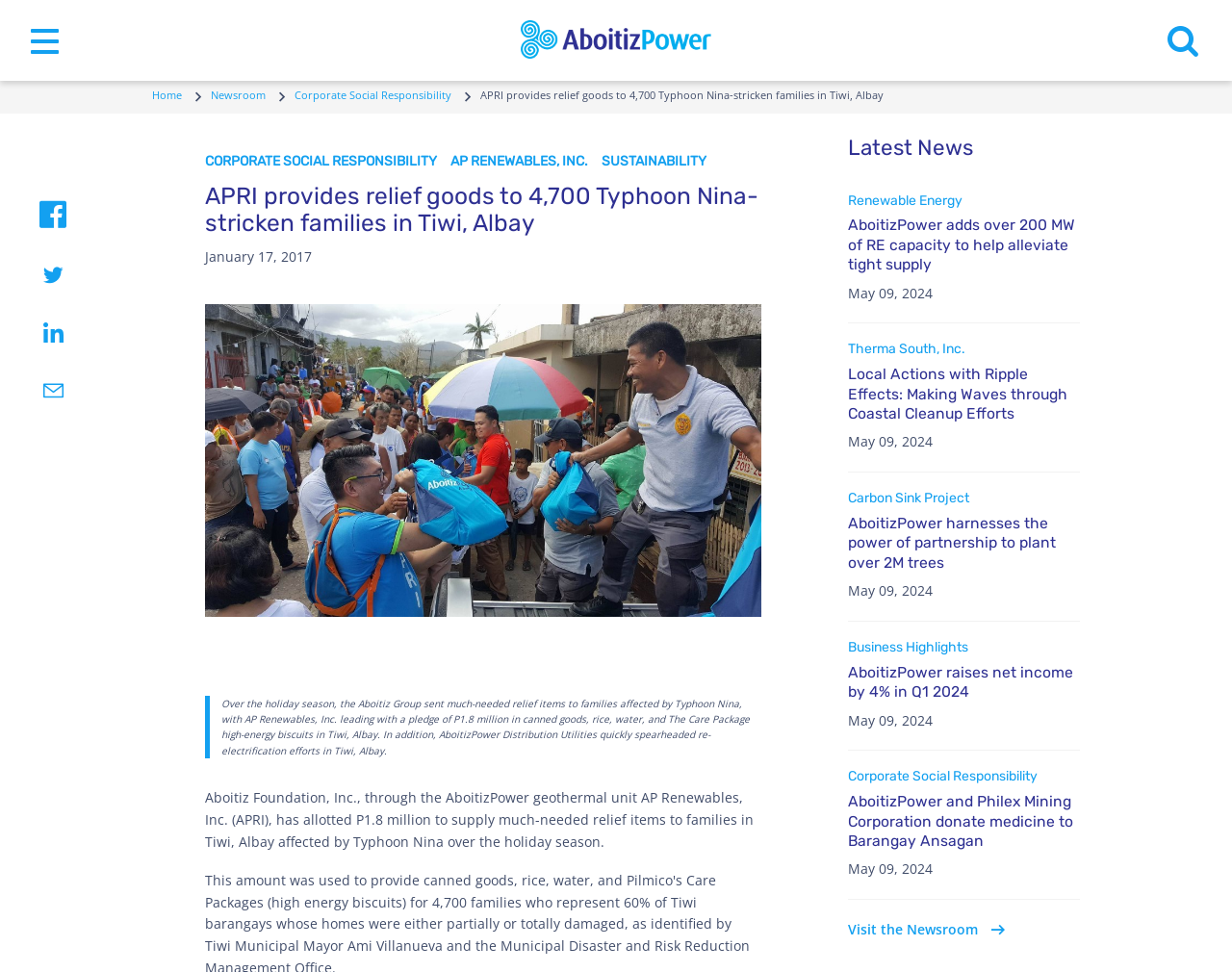Using the image as a reference, answer the following question in as much detail as possible:
How many families received relief goods?

The answer can be found in the heading element with the text 'APRI provides relief goods to 4,700 Typhoon Nina-stricken families in Tiwi, Albay'. The number of families that received relief goods is 4,700.